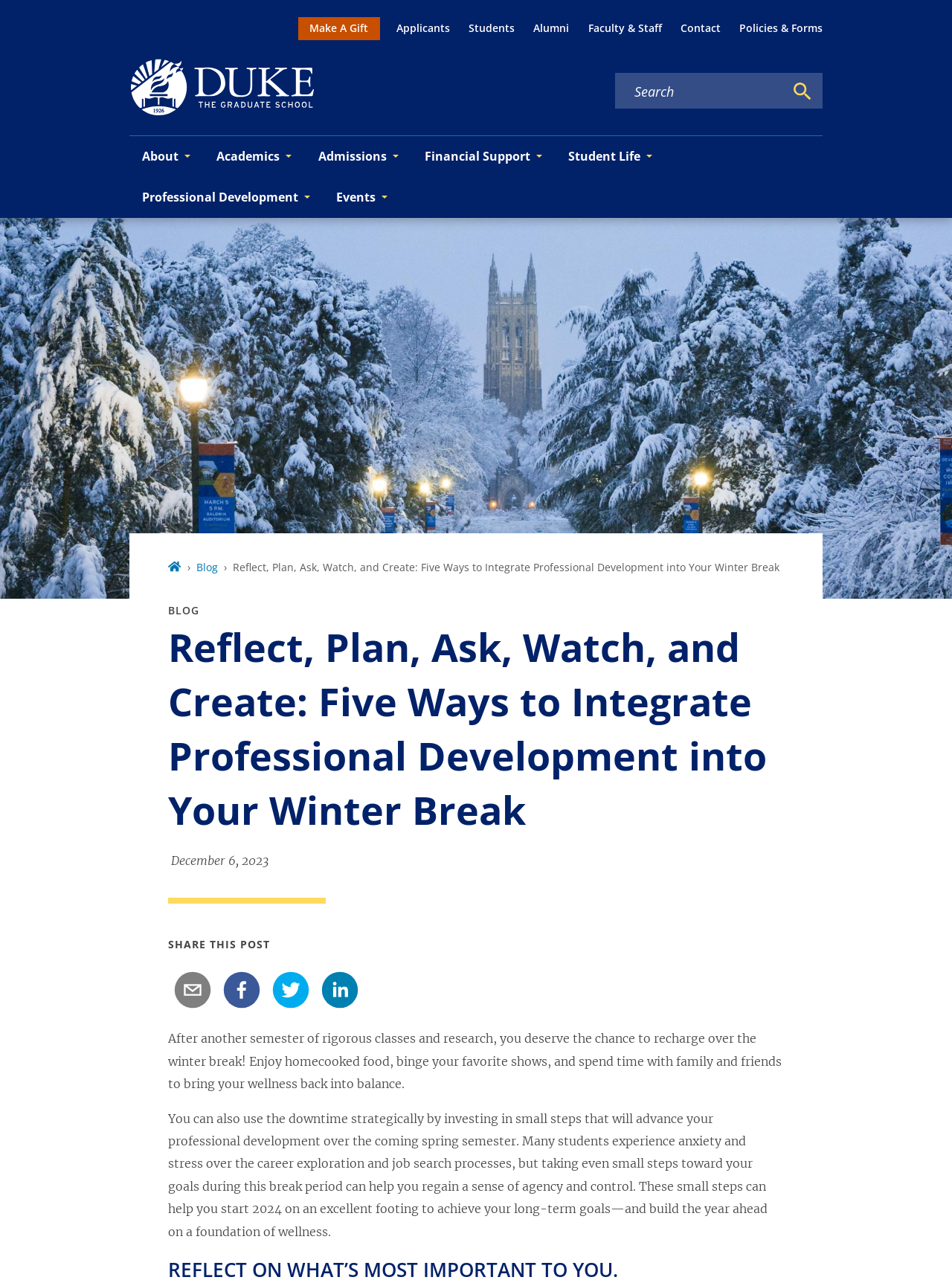Locate the bounding box of the UI element with the following description: "Student Life".

[0.583, 0.106, 0.699, 0.138]